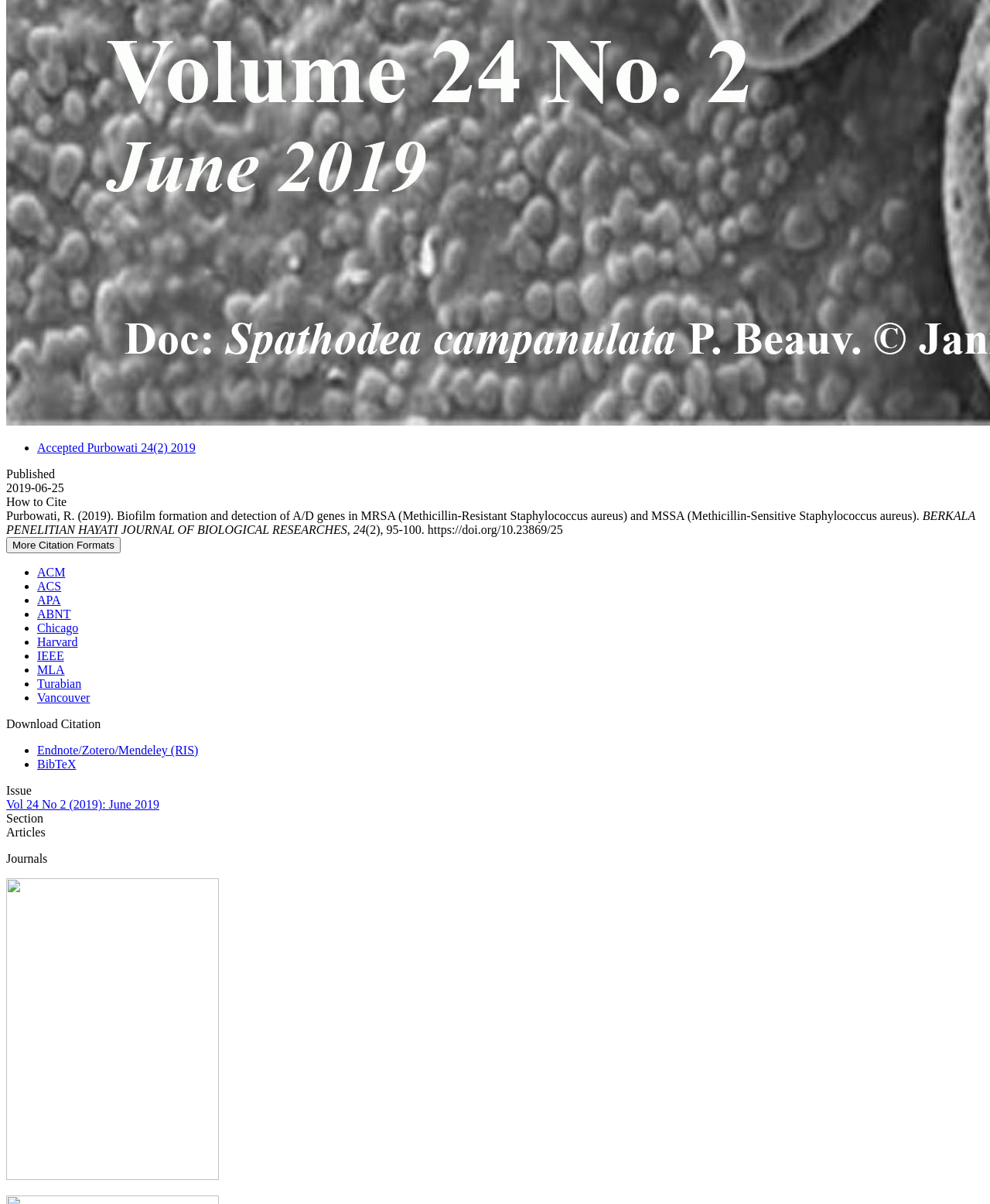What is the title of the article?
Please ensure your answer to the question is detailed and covers all necessary aspects.

I found the title of the article by looking at the static text element that contains the longest sentence, which is 'Purbowati, R. (2019). Biofilm formation and detection of A/D genes in MRSA (Methicillin-Resistant Staphylococcus aureus) and MSSA (Methicillin-Sensitive Staphylococcus aureus).' This sentence is likely to be the title of the article.